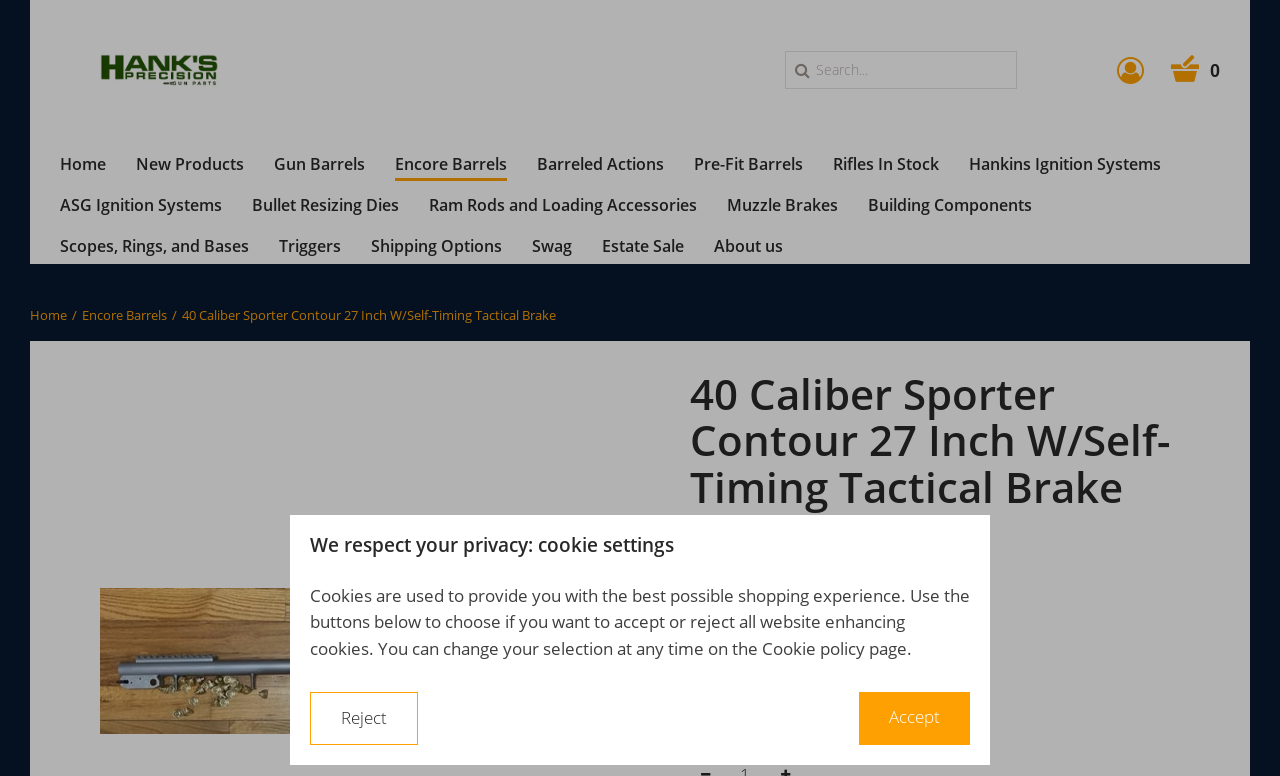How many items are in the cart?
Refer to the image and give a detailed response to the question.

I found the answer by looking at the link element that says 'Access your cart. You have 0 items in your cart.' which suggests that the cart is empty.